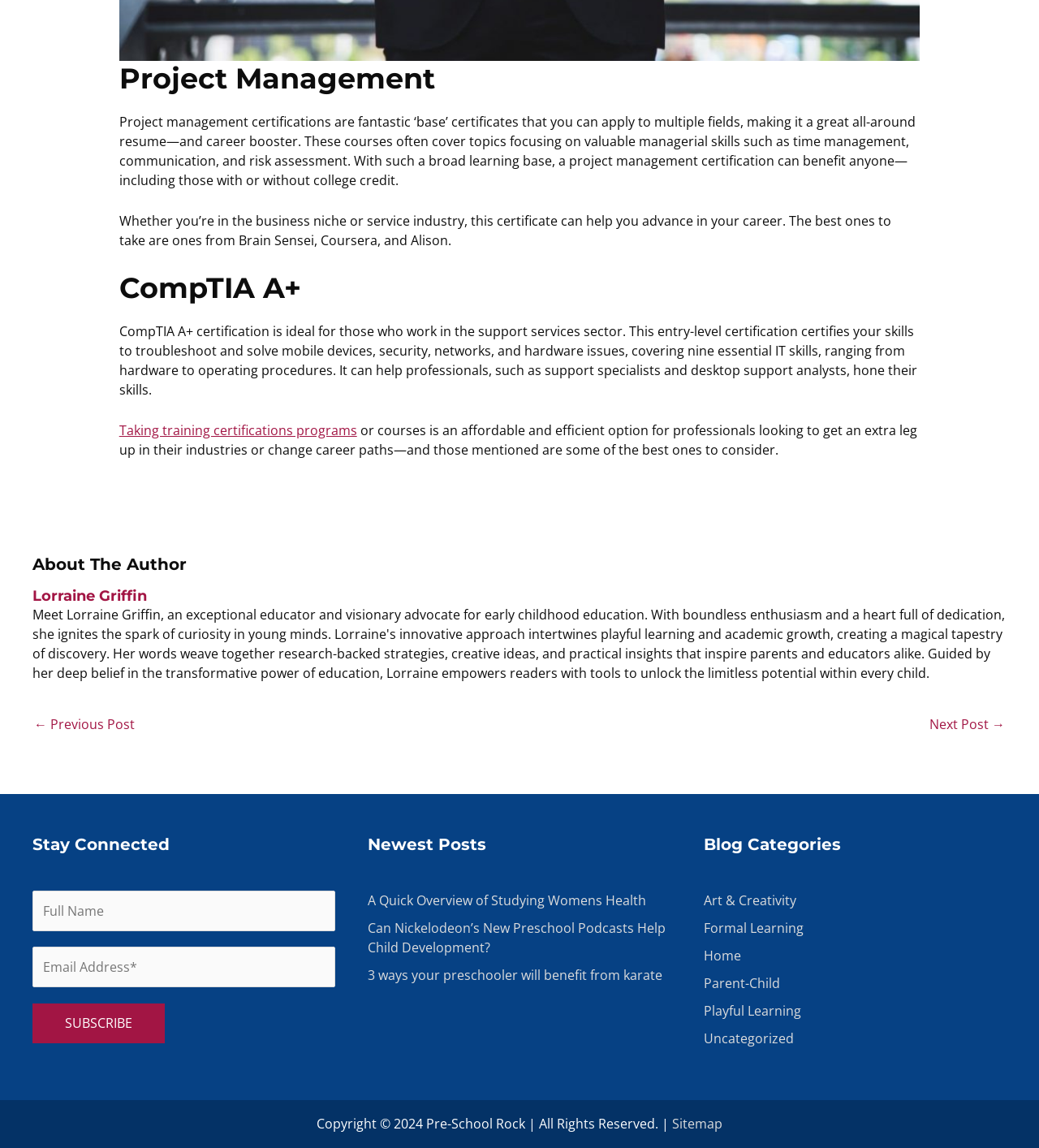Please provide a short answer using a single word or phrase for the question:
Who is the author of the webpage?

Lorraine Griffin